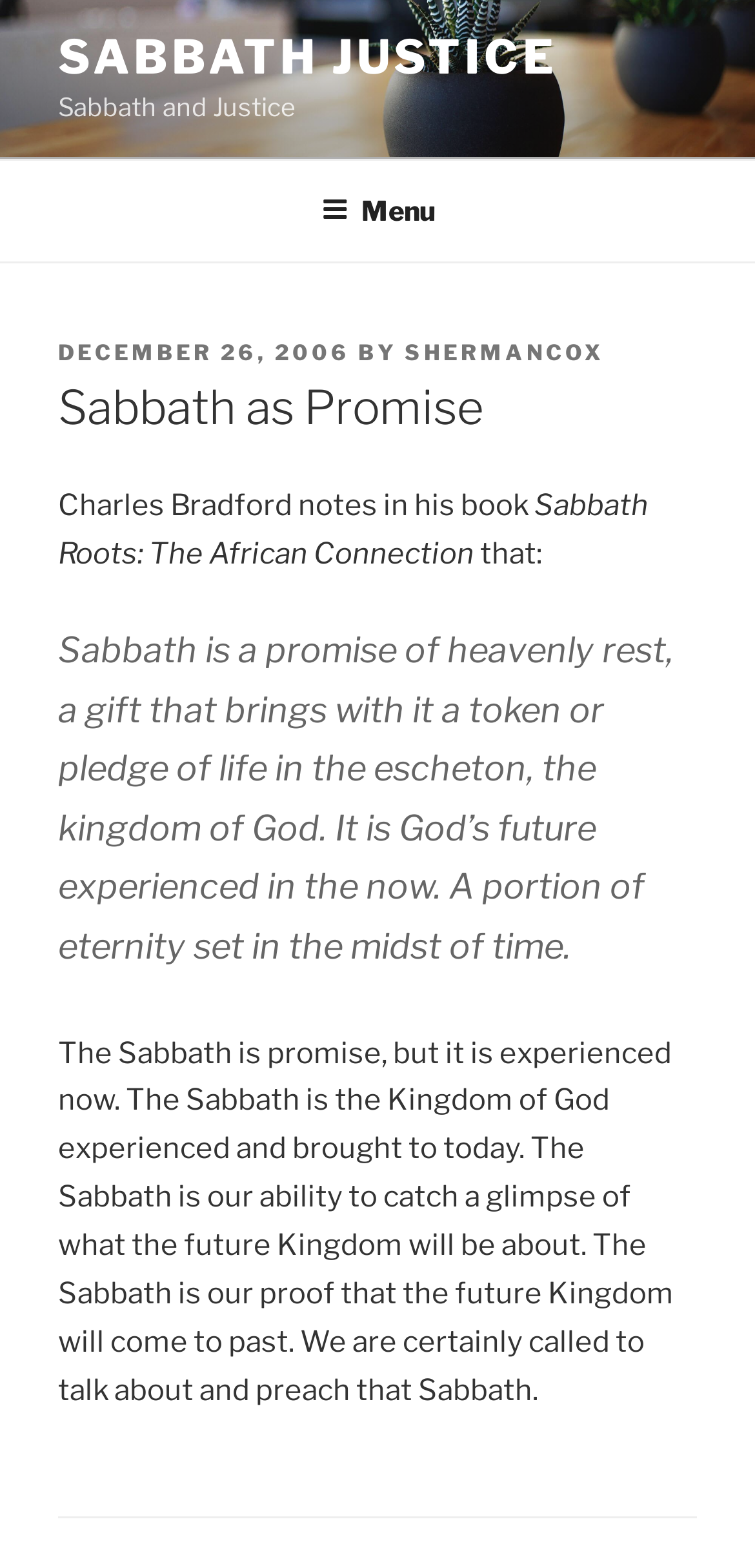Based on the image, please elaborate on the answer to the following question:
Who posted the article?

I found the author's name by looking at the link element with the text 'Sherman Cox' which is located near the 'Posted on' text, indicating that it is the author of the article.